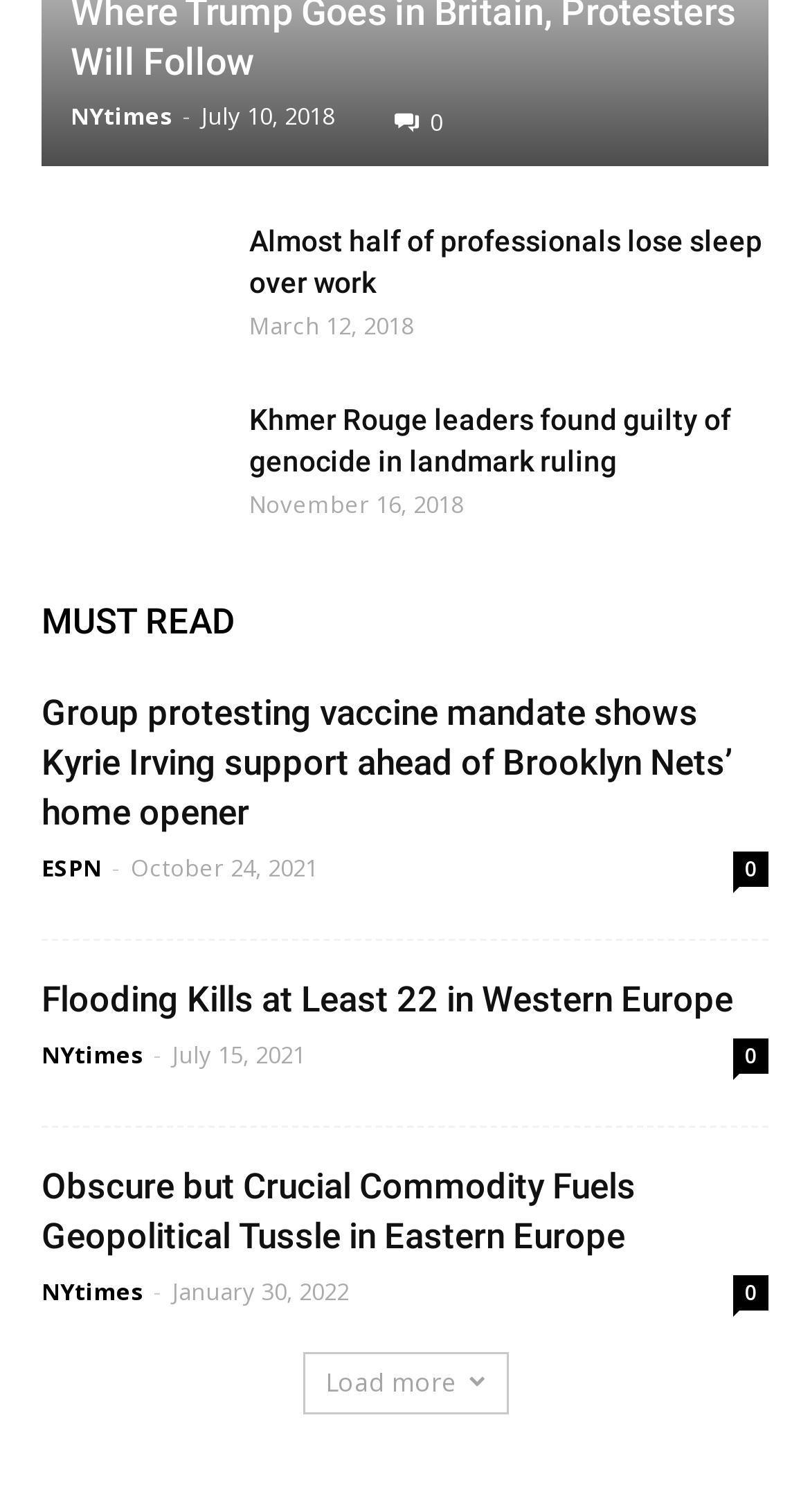Identify the bounding box for the UI element described as: "Load more". Ensure the coordinates are four float numbers between 0 and 1, formatted as [left, top, right, bottom].

[0.373, 0.894, 0.627, 0.935]